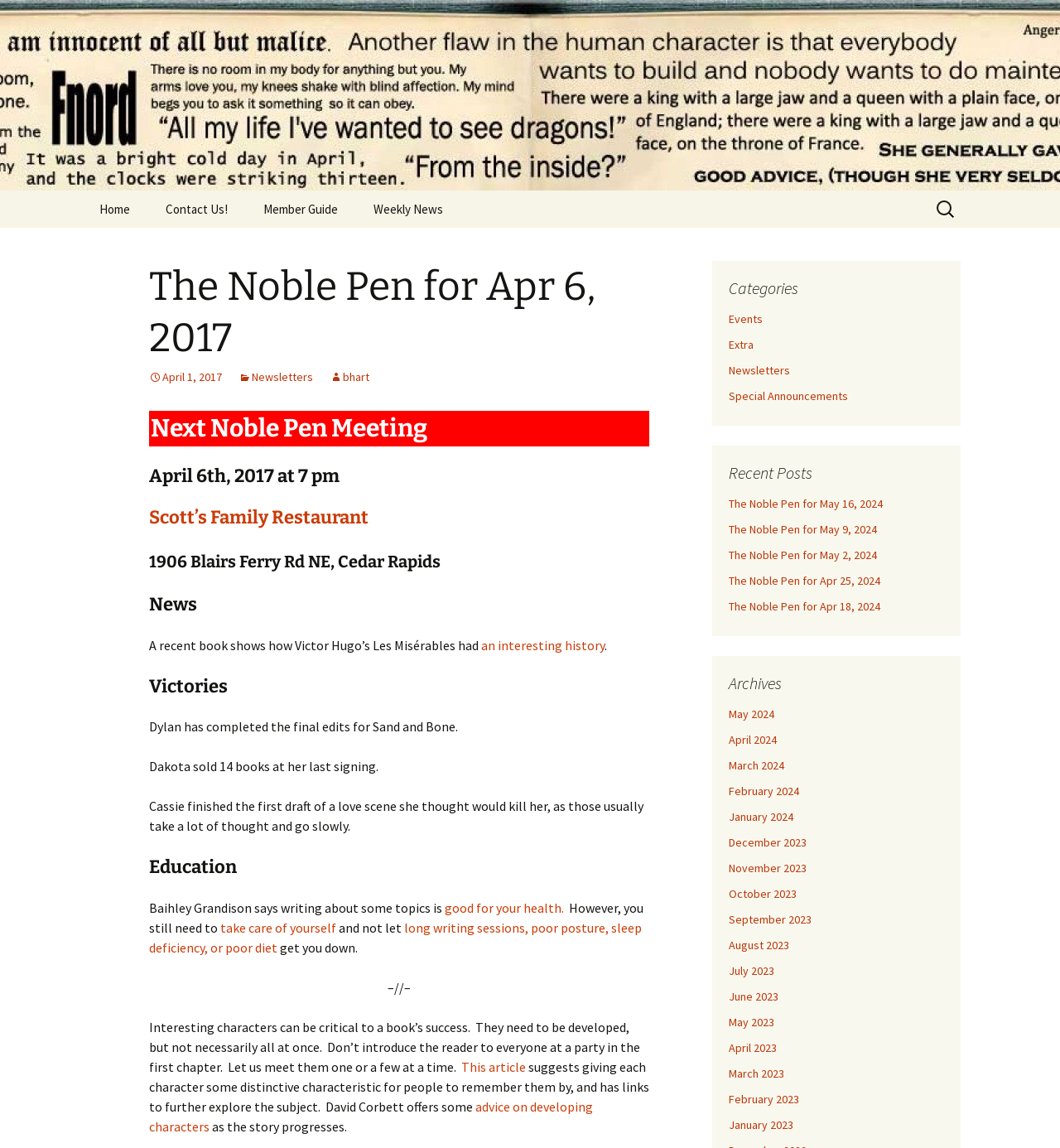Find the bounding box coordinates for the area that must be clicked to perform this action: "View the next Noble Pen meeting details".

[0.141, 0.358, 0.612, 0.389]